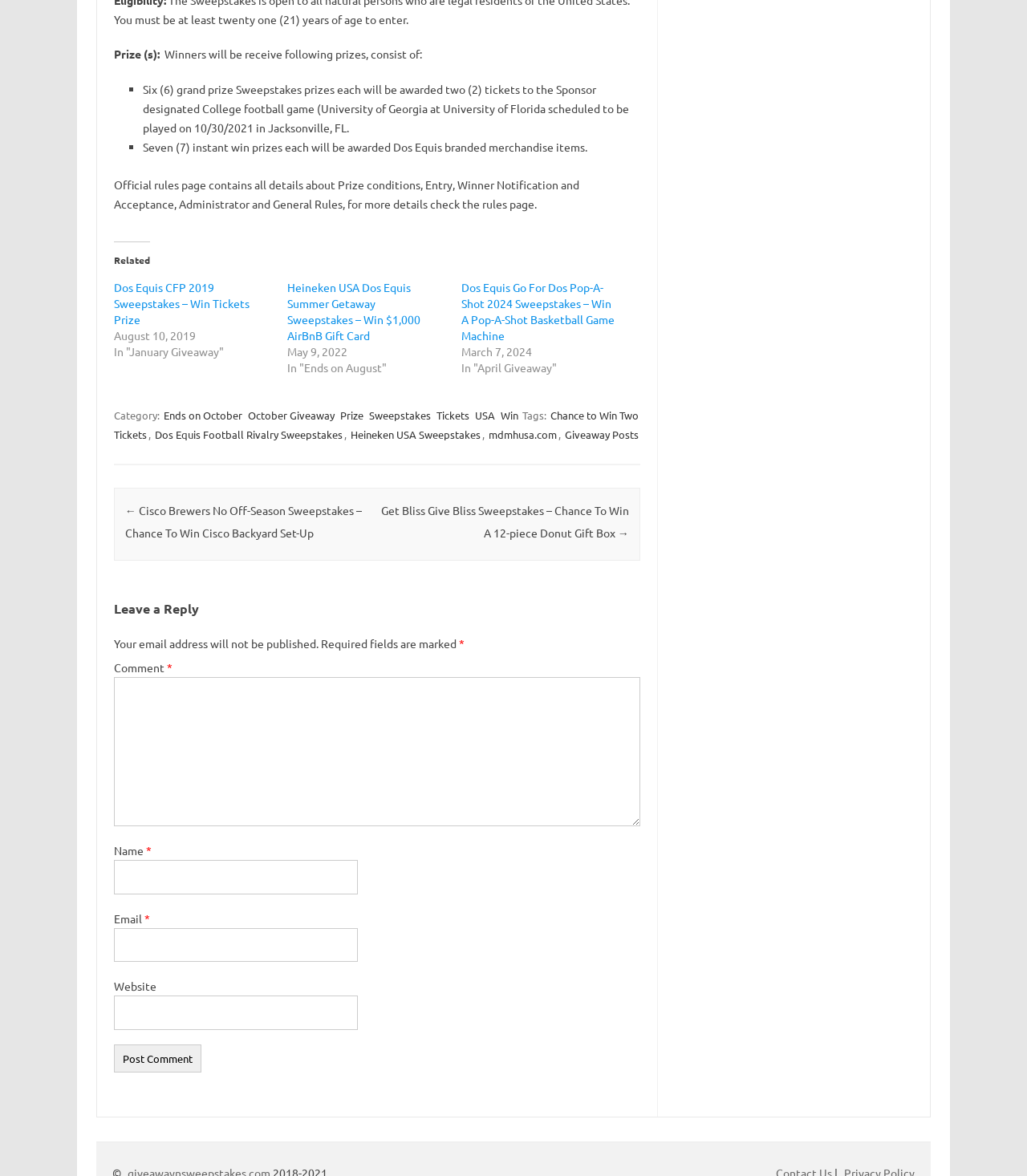Give a short answer using one word or phrase for the question:
What is the prize for the grand prize Sweepstakes?

Two tickets to a College football game